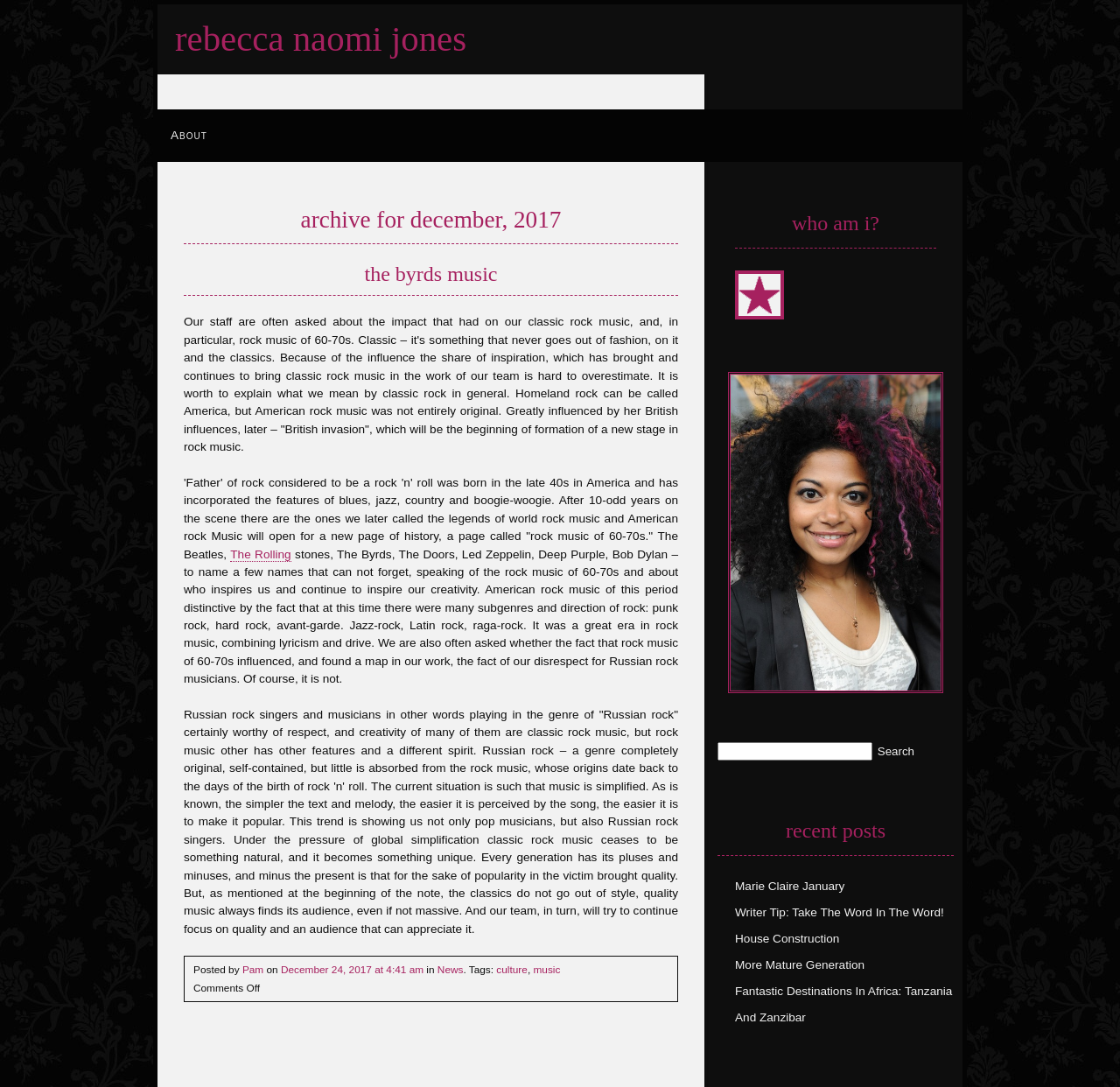Identify the bounding box of the UI component described as: "The Rolling".

[0.206, 0.504, 0.26, 0.517]